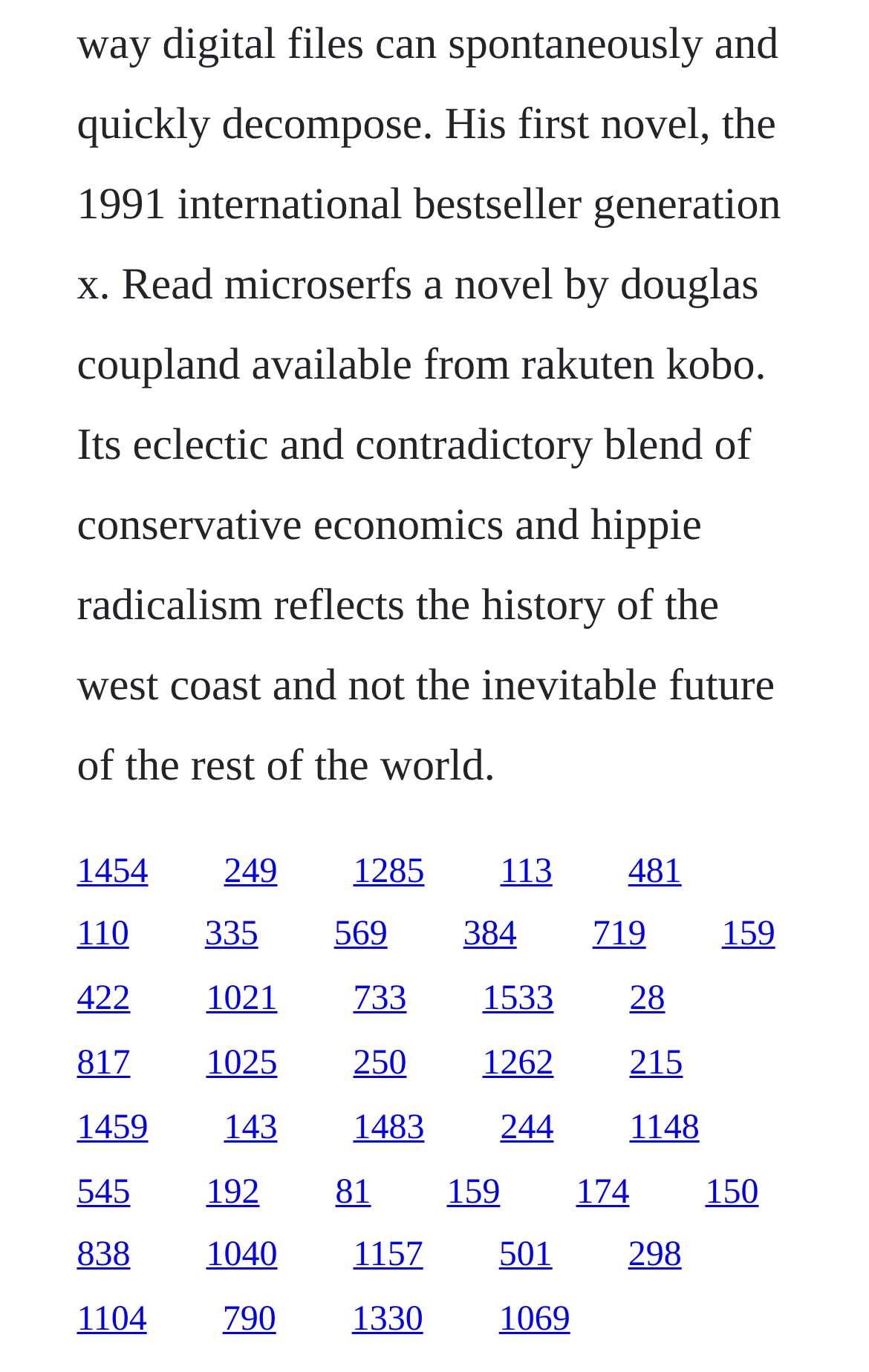Provide the bounding box coordinates of the area you need to click to execute the following instruction: "follow the twenty-first link".

[0.088, 0.808, 0.171, 0.836]